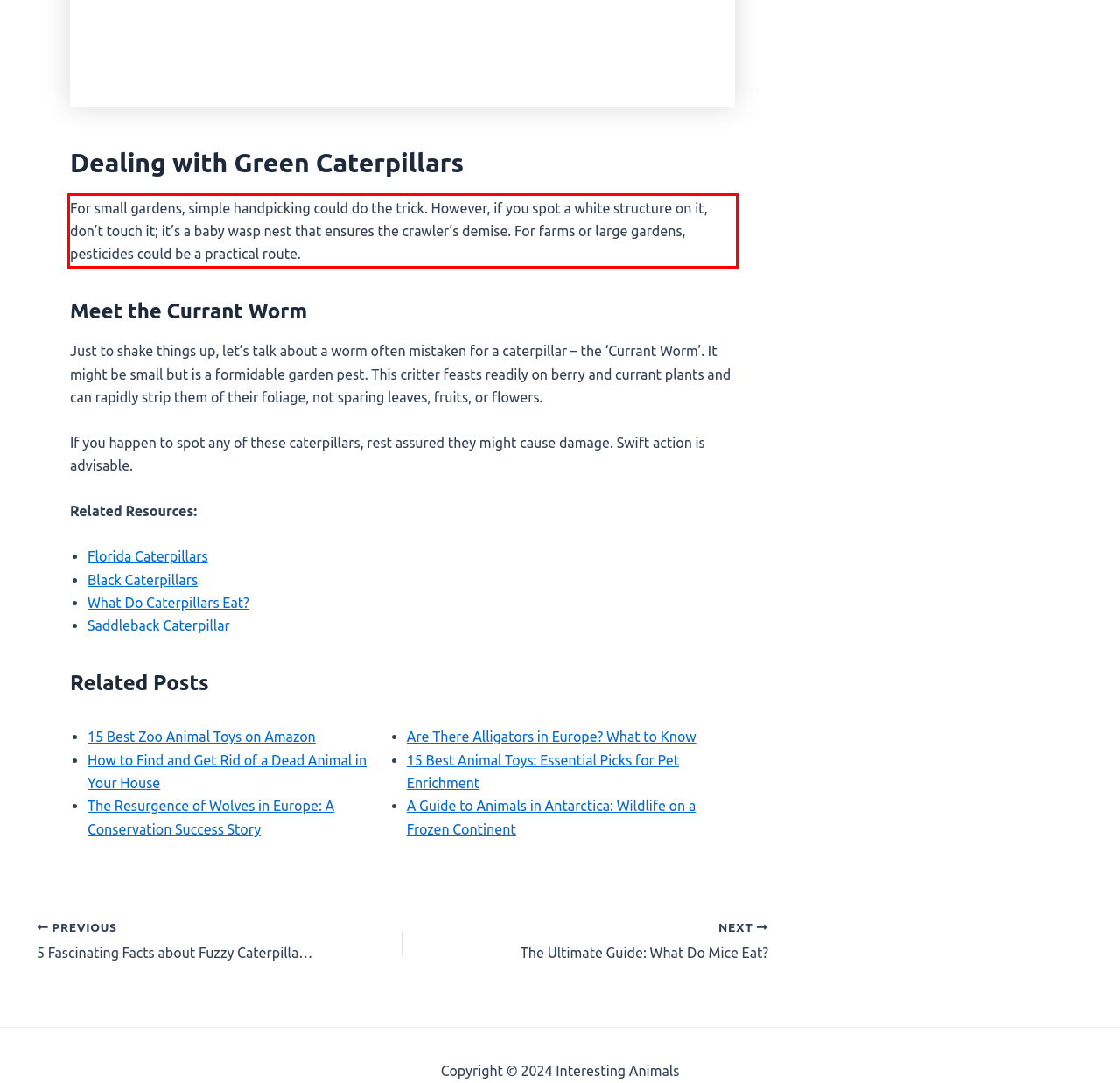Given a screenshot of a webpage containing a red bounding box, perform OCR on the text within this red bounding box and provide the text content.

For small gardens, simple handpicking could do the trick. However, if you spot a white structure on it, don’t touch it; it’s a baby wasp nest that ensures the crawler’s demise. For farms or large gardens, pesticides could be a practical route.